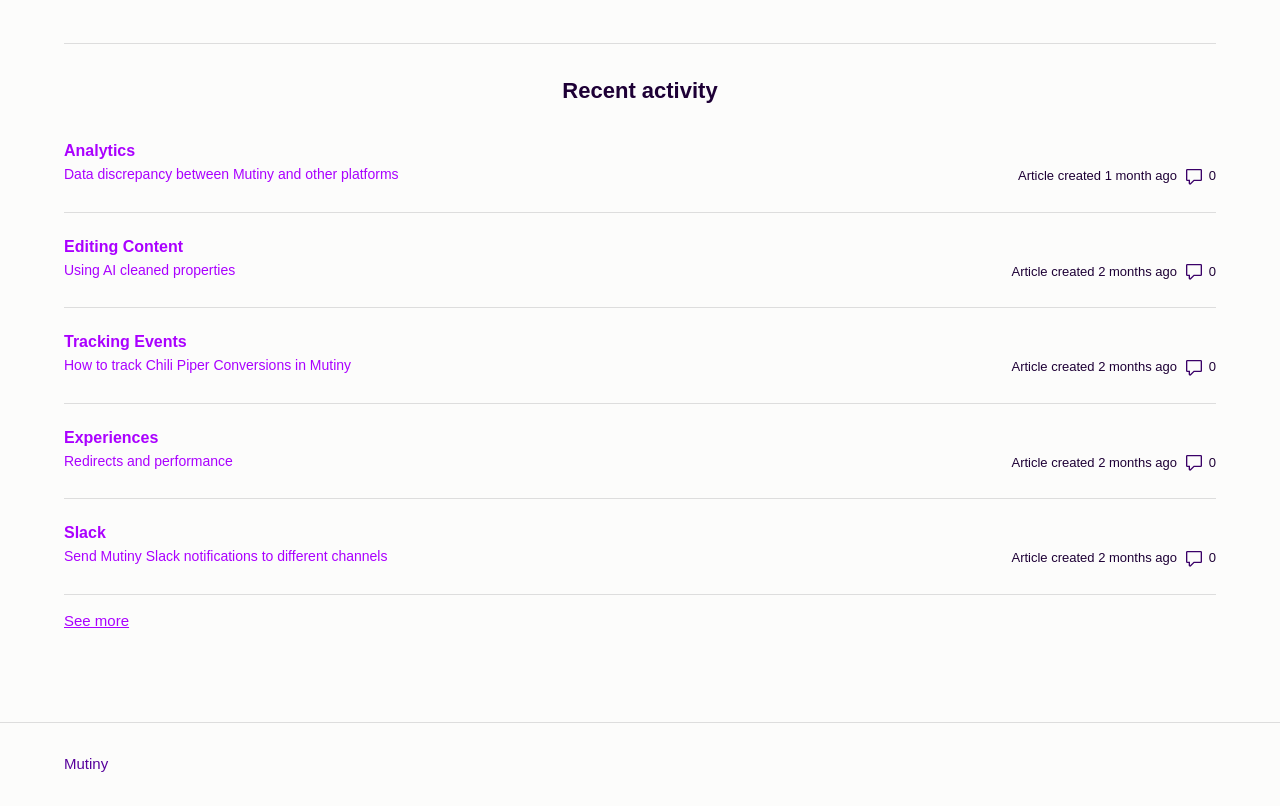Find and provide the bounding box coordinates for the UI element described with: "Editing Content".

[0.05, 0.291, 0.68, 0.321]